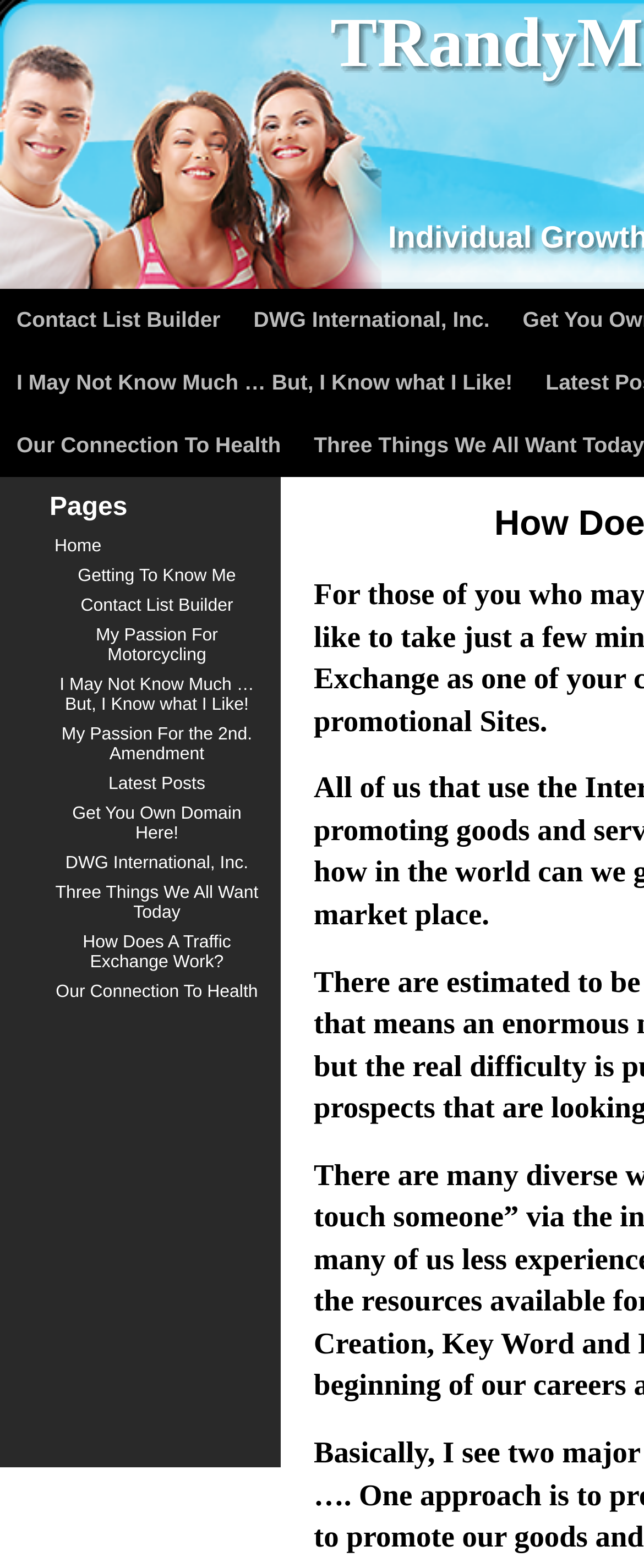Please extract the webpage's main title and generate its text content.

TRandyMay Super Blog